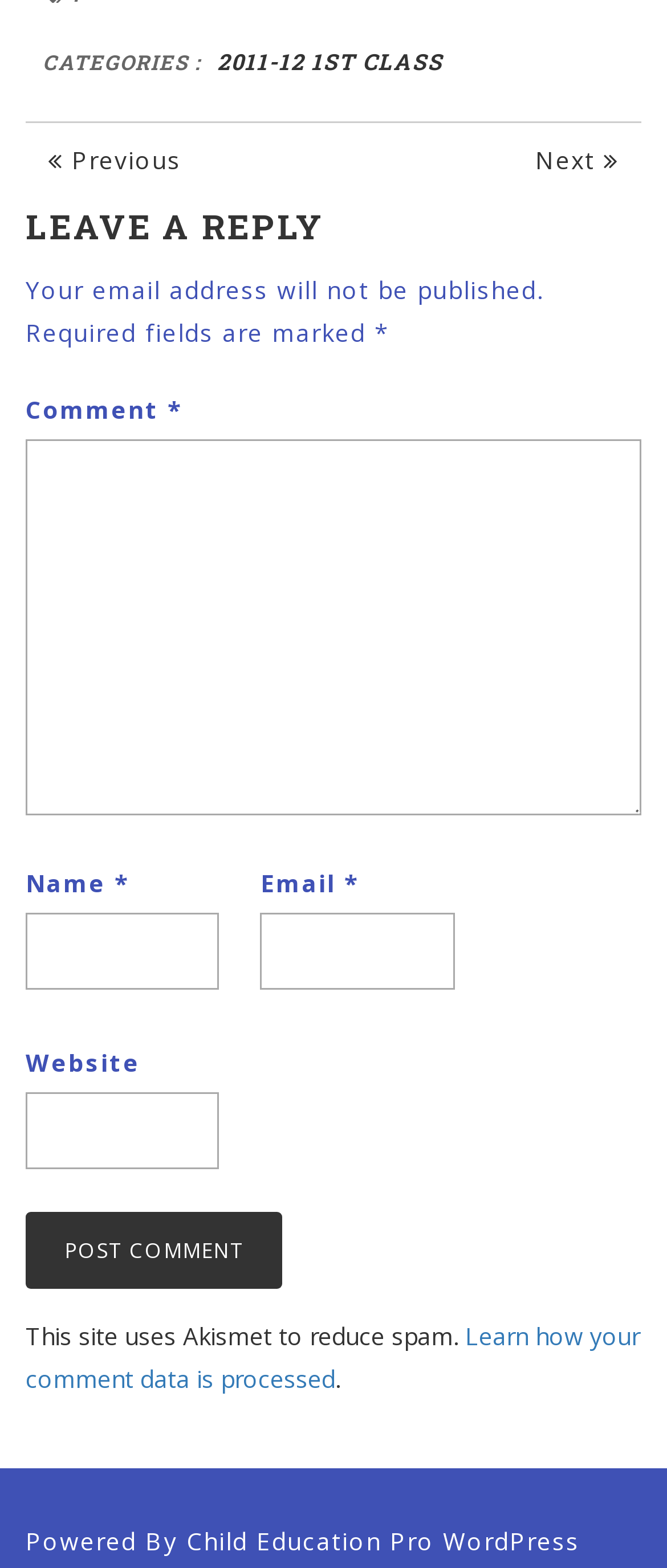Please indicate the bounding box coordinates of the element's region to be clicked to achieve the instruction: "Enter a comment". Provide the coordinates as four float numbers between 0 and 1, i.e., [left, top, right, bottom].

[0.038, 0.28, 0.962, 0.52]